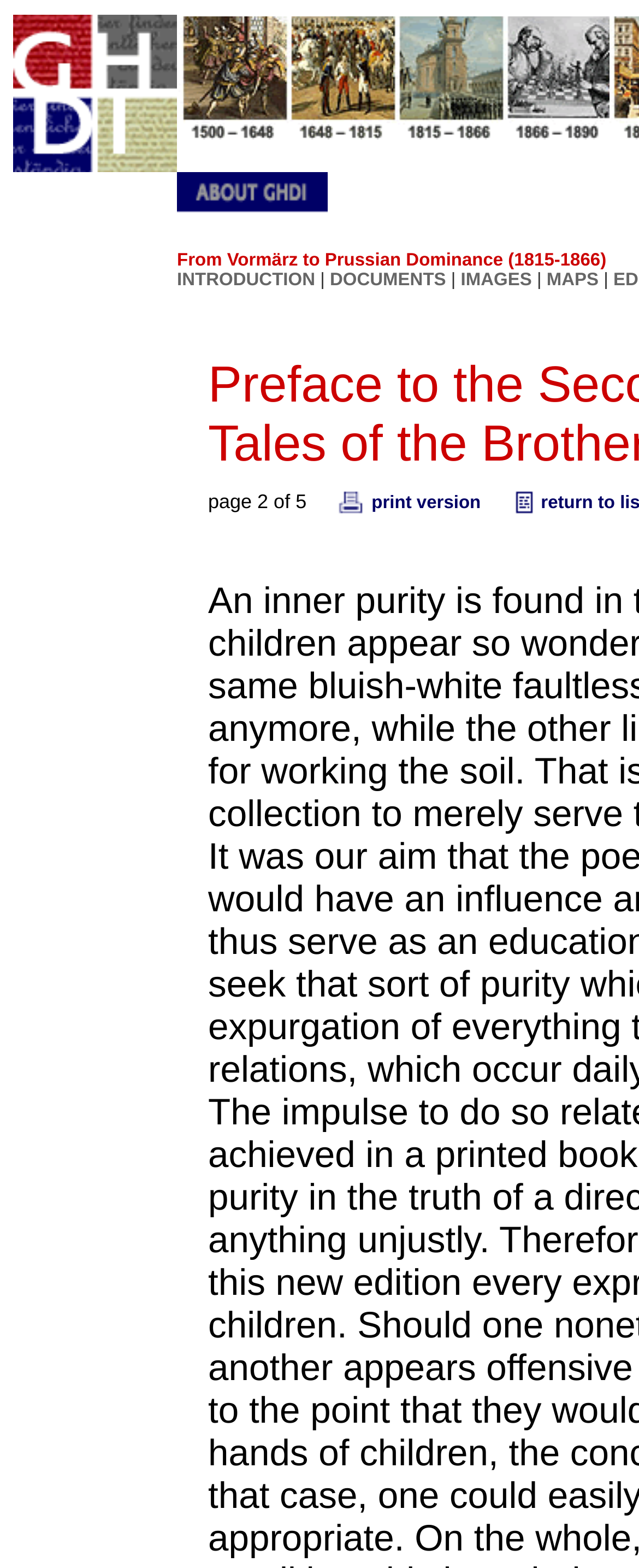Can you determine the bounding box coordinates of the area that needs to be clicked to fulfill the following instruction: "visit About page"?

None